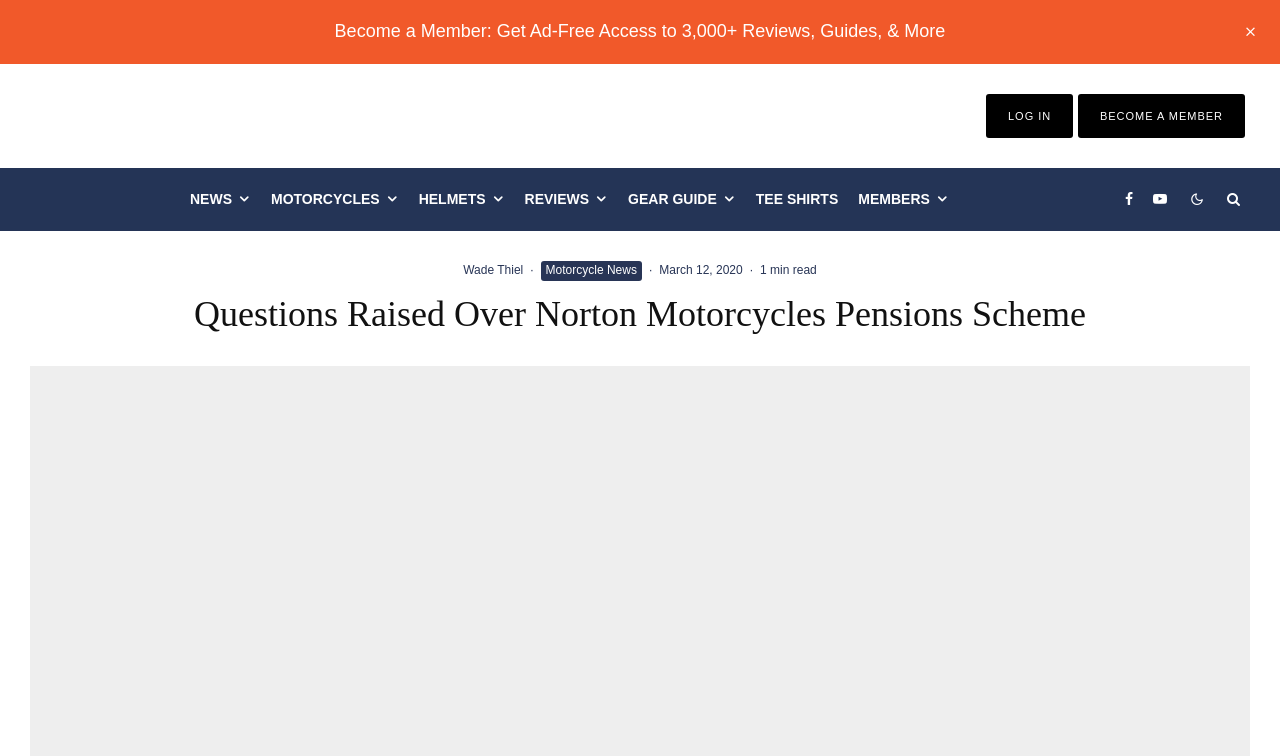Can you provide the bounding box coordinates for the element that should be clicked to implement the instruction: "Read motorcycle news"?

[0.422, 0.345, 0.502, 0.372]